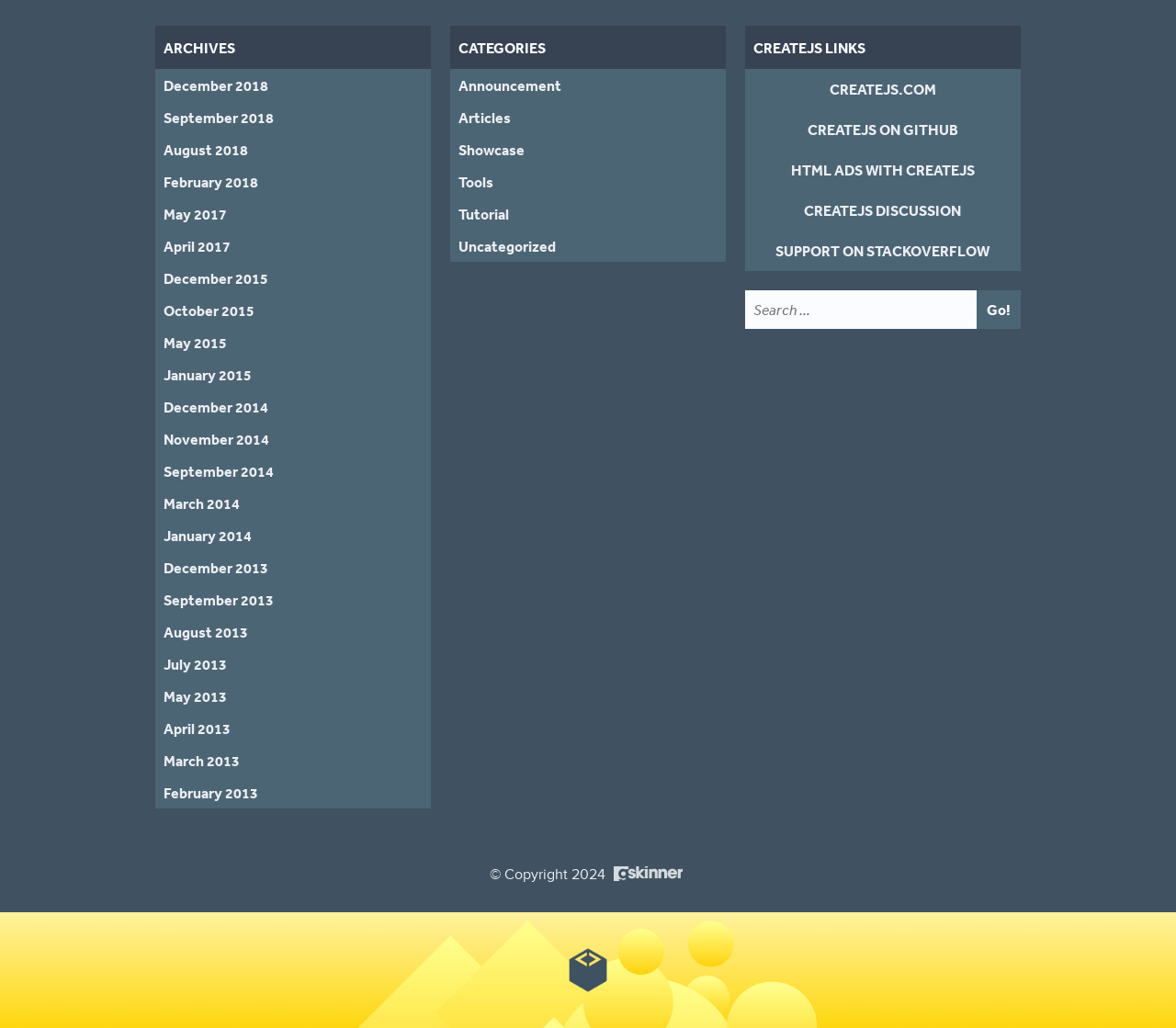Find the bounding box coordinates for the element that must be clicked to complete the instruction: "View December 2018 archives". The coordinates should be four float numbers between 0 and 1, indicated as [left, top, right, bottom].

[0.136, 0.071, 0.363, 0.094]